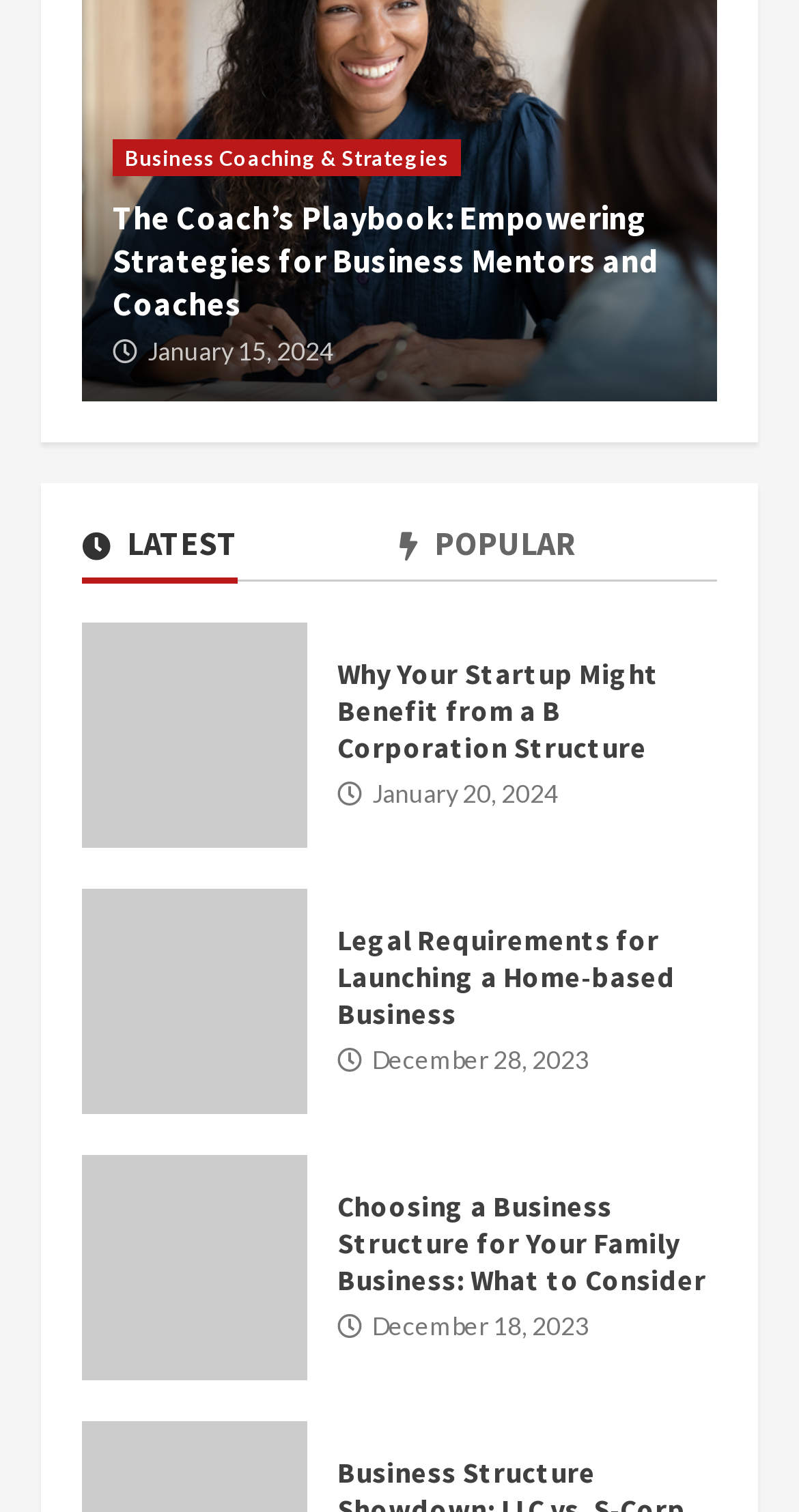How many articles are listed on the webpage?
Based on the image, provide your answer in one word or phrase.

3